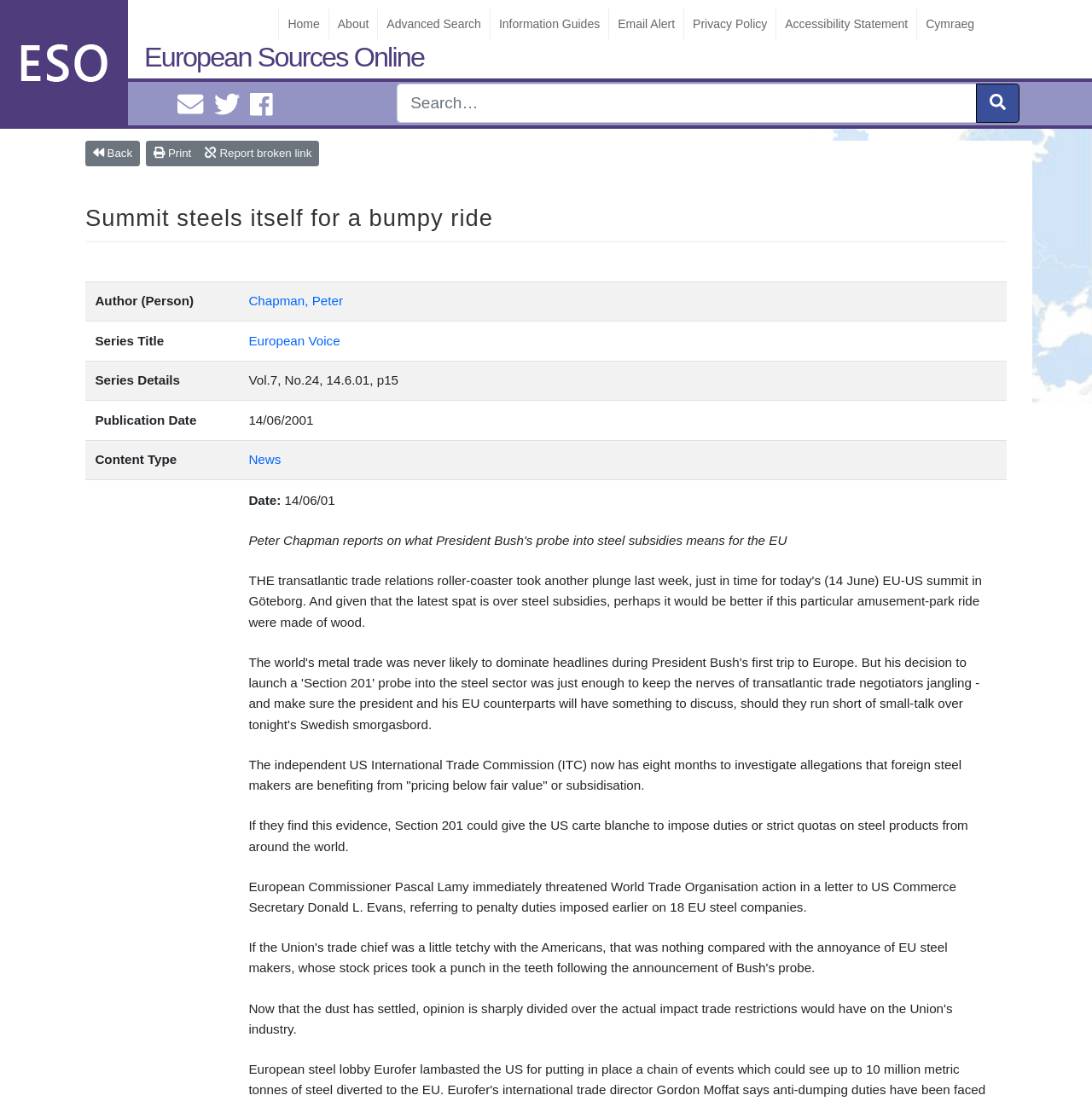Find the bounding box coordinates of the element to click in order to complete the given instruction: "Check Email Alert."

[0.557, 0.008, 0.626, 0.036]